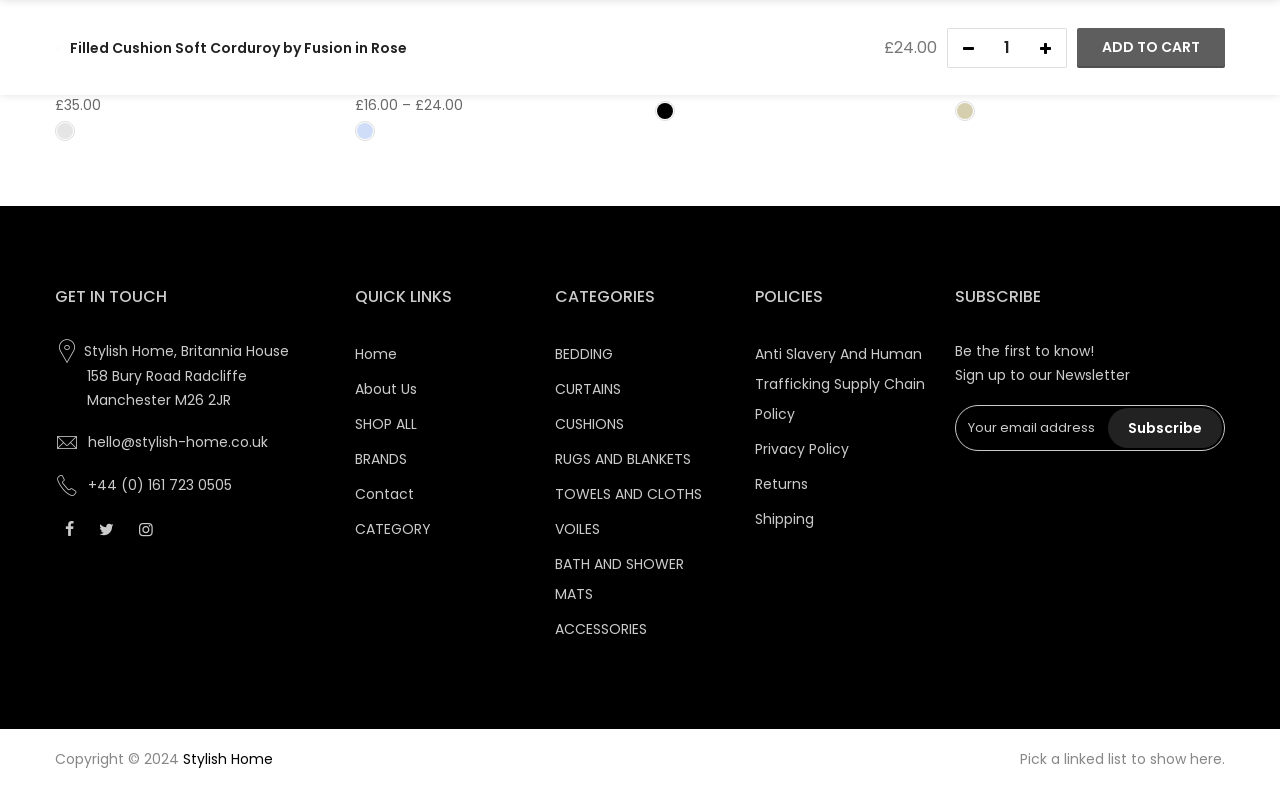Can you give a comprehensive explanation to the question given the content of the image?
How can I contact the company?

I looked for the contact information on the page and found the email address 'hello@stylish-home.co.uk' under the 'GET IN TOUCH' section.